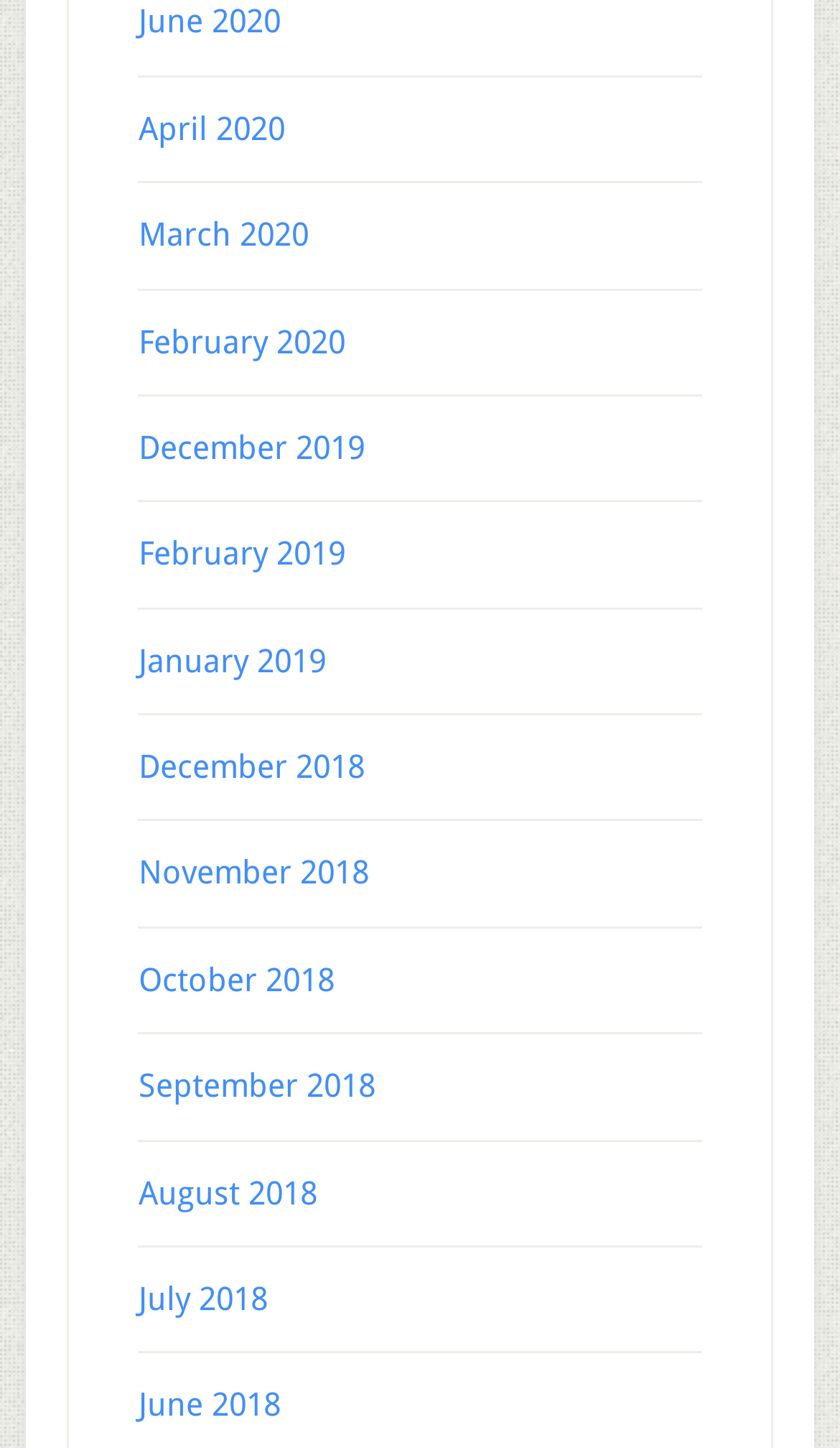Determine the bounding box coordinates of the section to be clicked to follow the instruction: "Download Client App". The coordinates should be given as four float numbers between 0 and 1, formatted as [left, top, right, bottom].

None